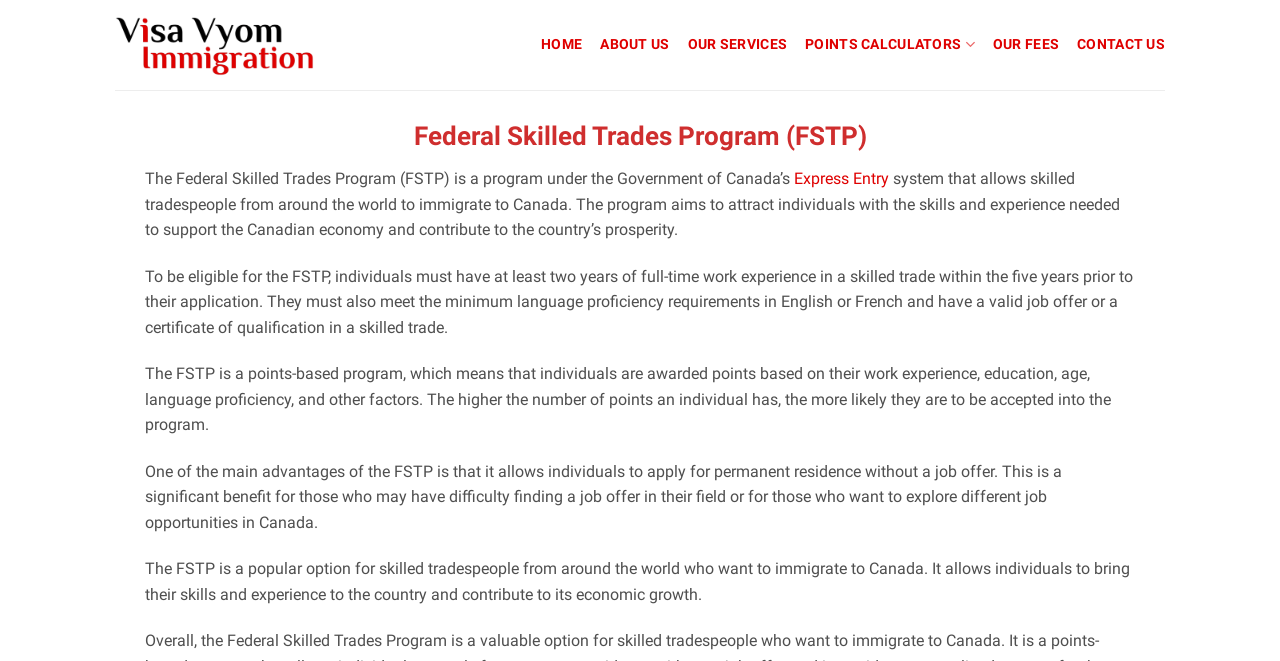Determine the bounding box coordinates of the clickable area required to perform the following instruction: "Click on the 'Home' link". The coordinates should be represented as four float numbers between 0 and 1: [left, top, right, bottom].

None